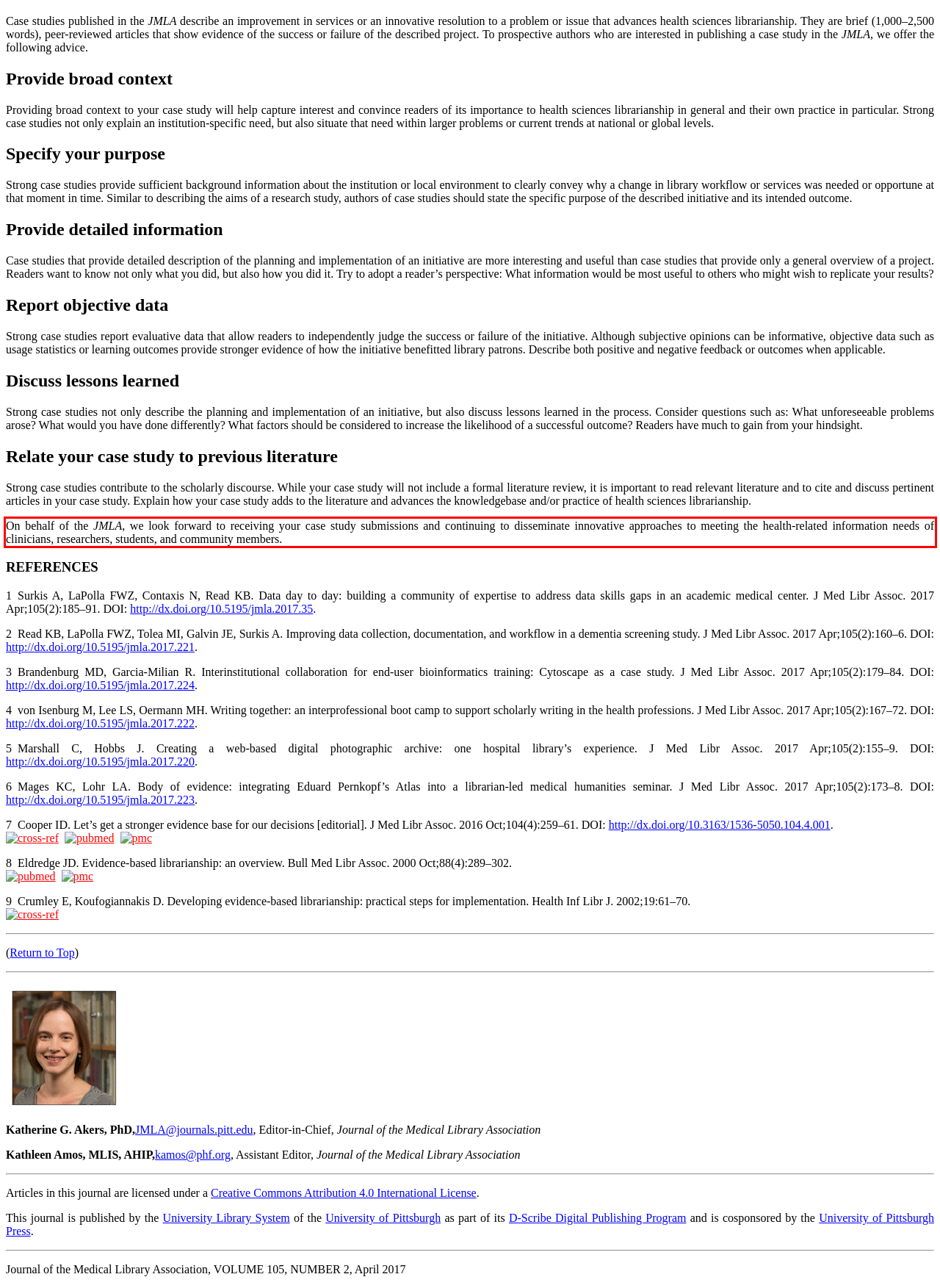Using OCR, extract the text content found within the red bounding box in the given webpage screenshot.

On behalf of the JMLA, we look forward to receiving your case study submissions and continuing to disseminate innovative approaches to meeting the health-related information needs of clinicians, researchers, students, and community members.